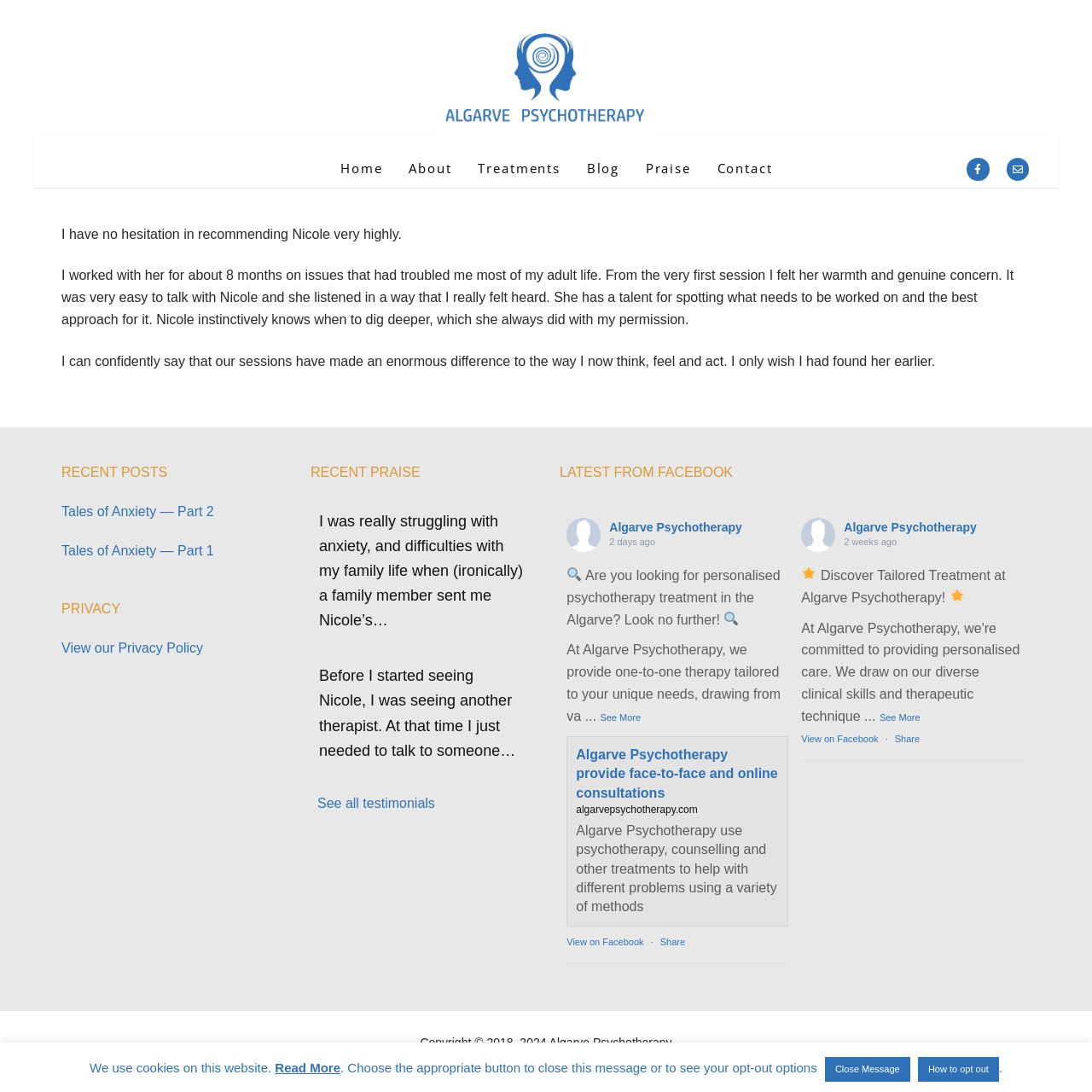Indicate the bounding box coordinates of the clickable region to achieve the following instruction: "Click on the 'Home' link."

[0.302, 0.142, 0.361, 0.167]